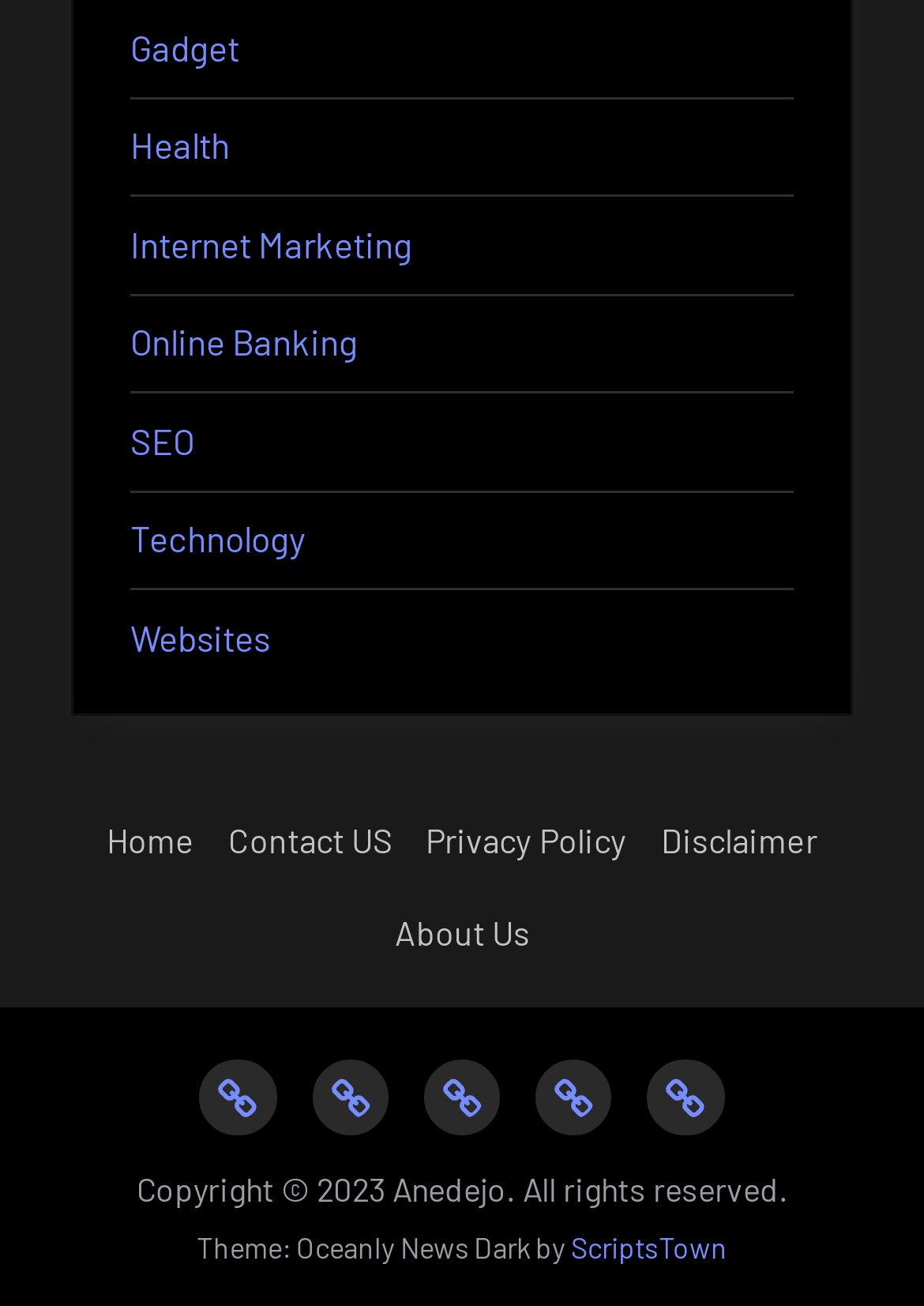What is the purpose of the 'Footer Links' section?
Could you answer the question in a detailed manner, providing as much information as possible?

The 'Footer Links' section contains links to pages such as 'Home', 'Contact US', 'Privacy Policy', and others. This section is likely intended for navigation, allowing users to access important pages or information about the website.